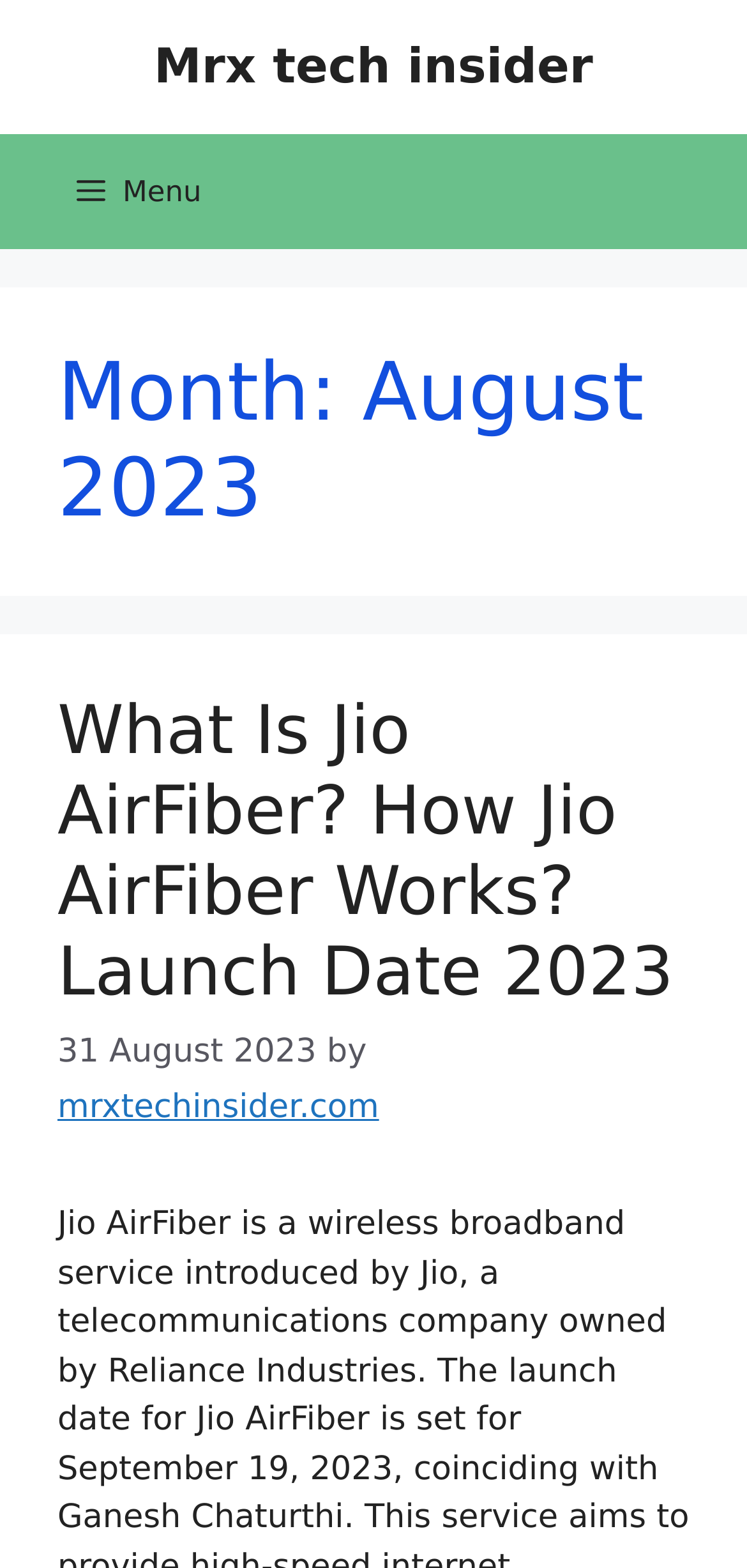Determine the primary headline of the webpage.

Month: August 2023